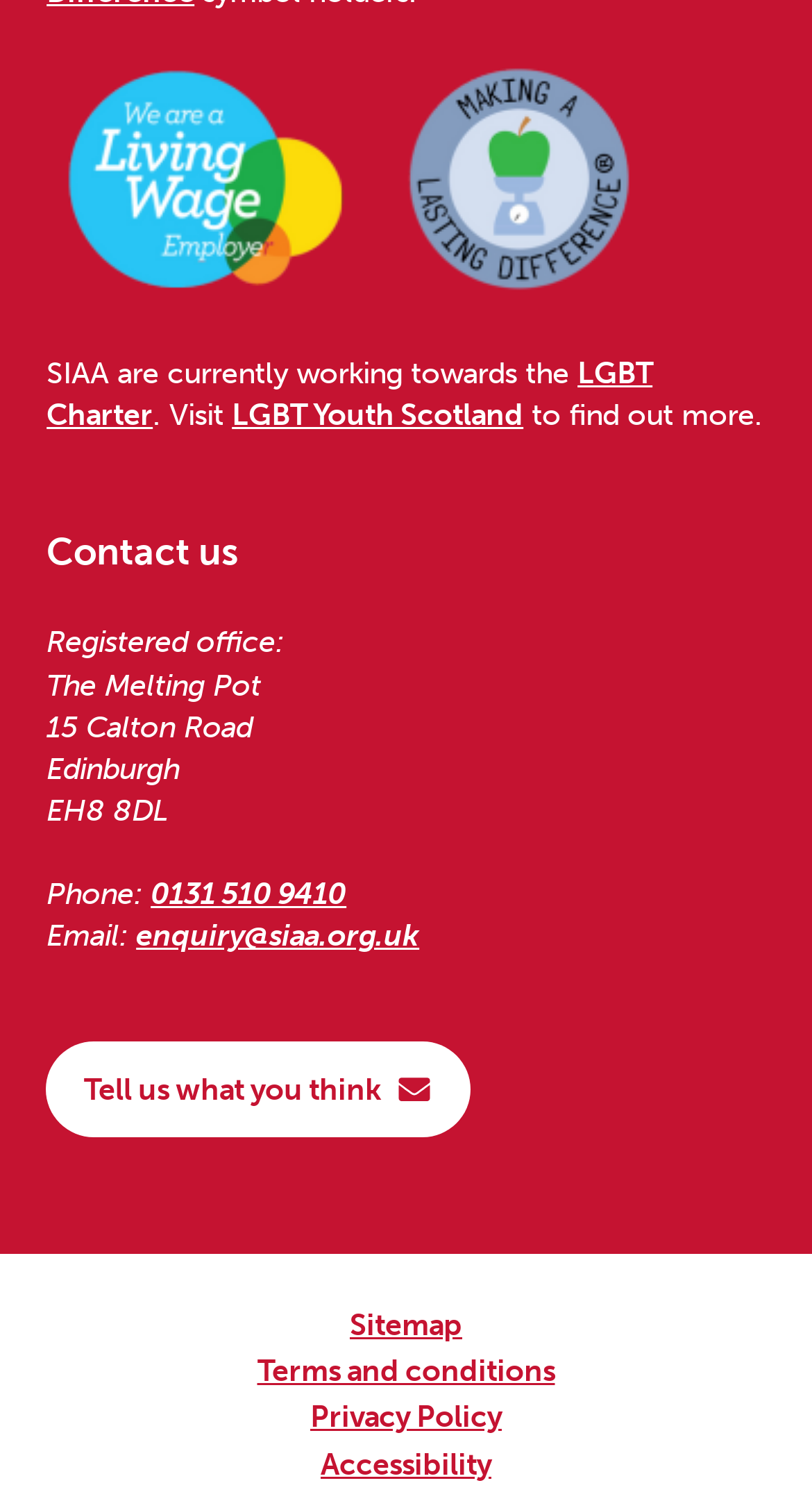Please find the bounding box coordinates for the clickable element needed to perform this instruction: "Phone us on 0131 510 9410".

[0.186, 0.581, 0.427, 0.605]